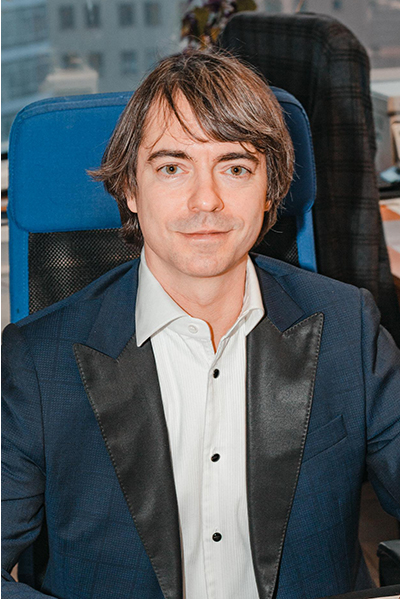What is the setting of the image?
Using the image as a reference, answer the question in detail.

The background of the image showcases an office environment, hinting at a bustling and dynamic workplace, which aligns with the themes of partnership and dedication highlighted in the accompanying text.